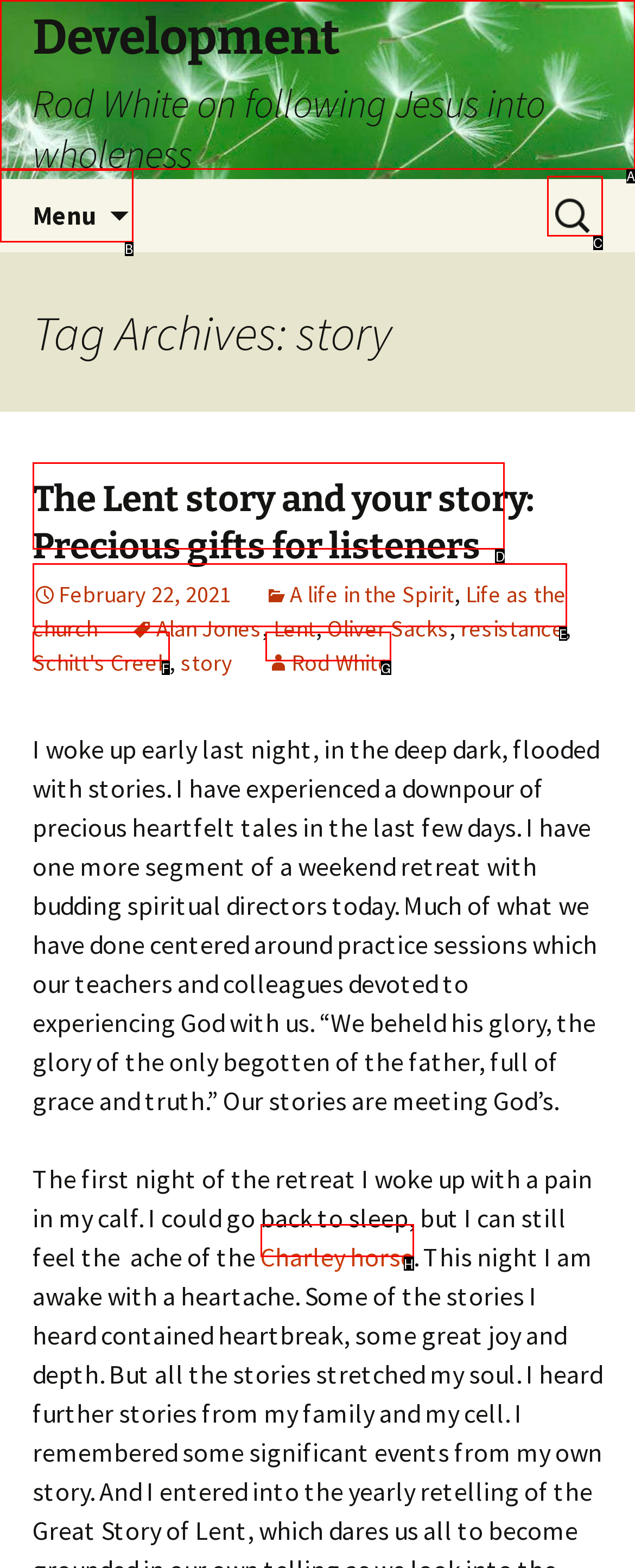Identify the matching UI element based on the description: Life as the church
Reply with the letter from the available choices.

E